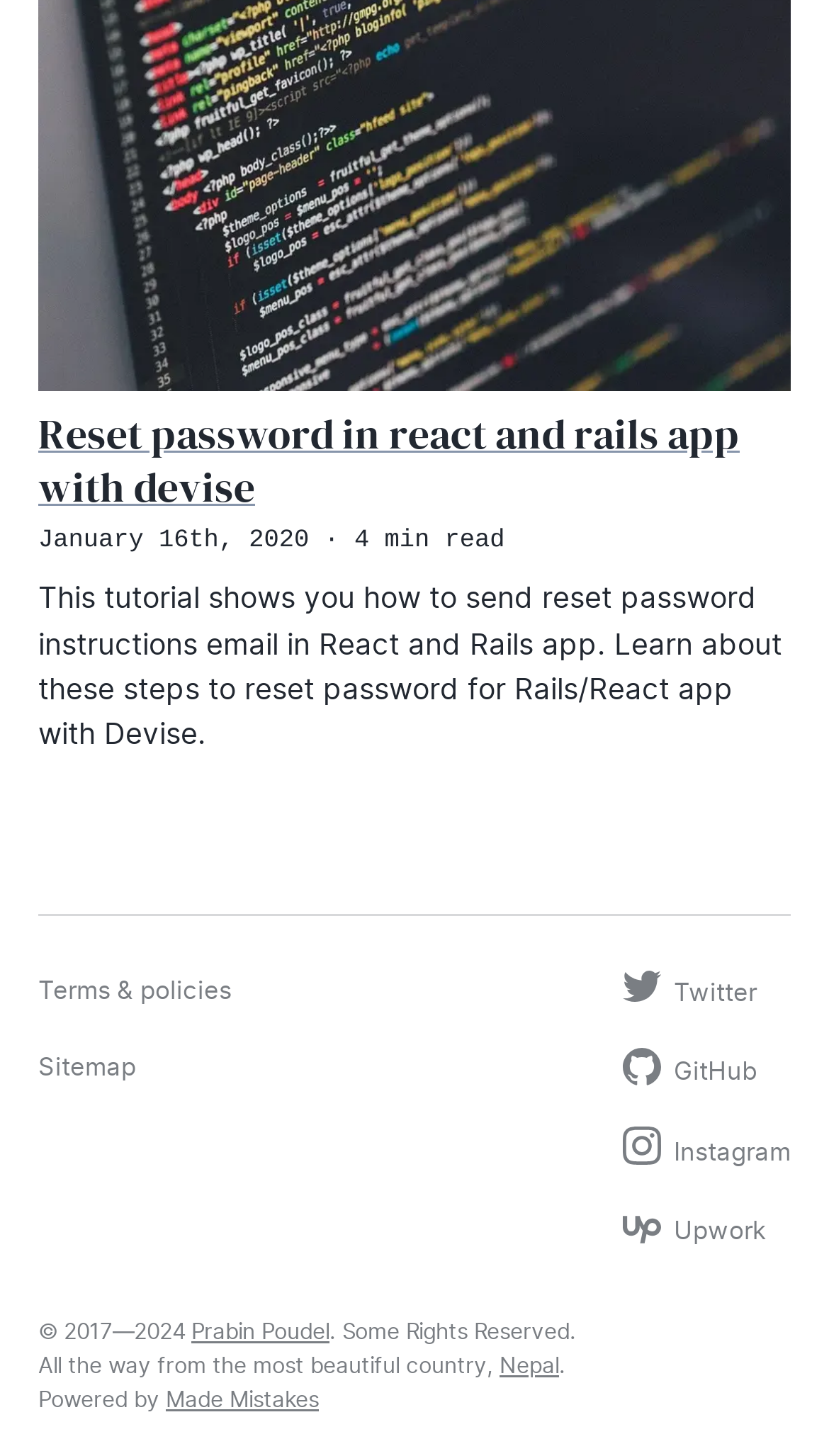What is the purpose of the tutorial?
Refer to the screenshot and deliver a thorough answer to the question presented.

I found the purpose of the tutorial by looking at the heading element 'Reset password in react and rails app with devise', which clearly states the topic of the tutorial.